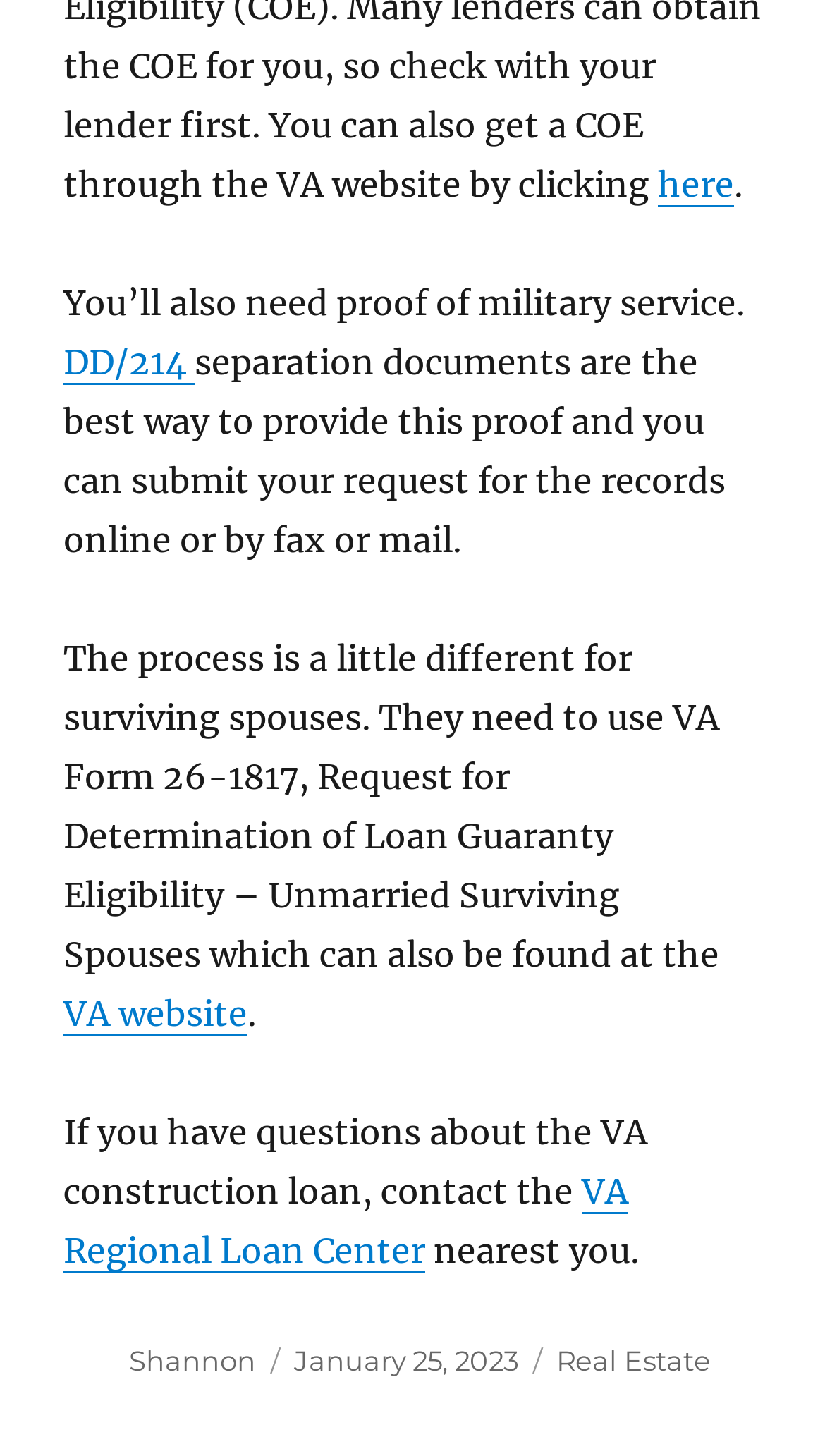What category is this article under?
Provide a thorough and detailed answer to the question.

In the footer section of the webpage, it is mentioned that the category is 'Real Estate', which implies that the article falls under the Real Estate category.